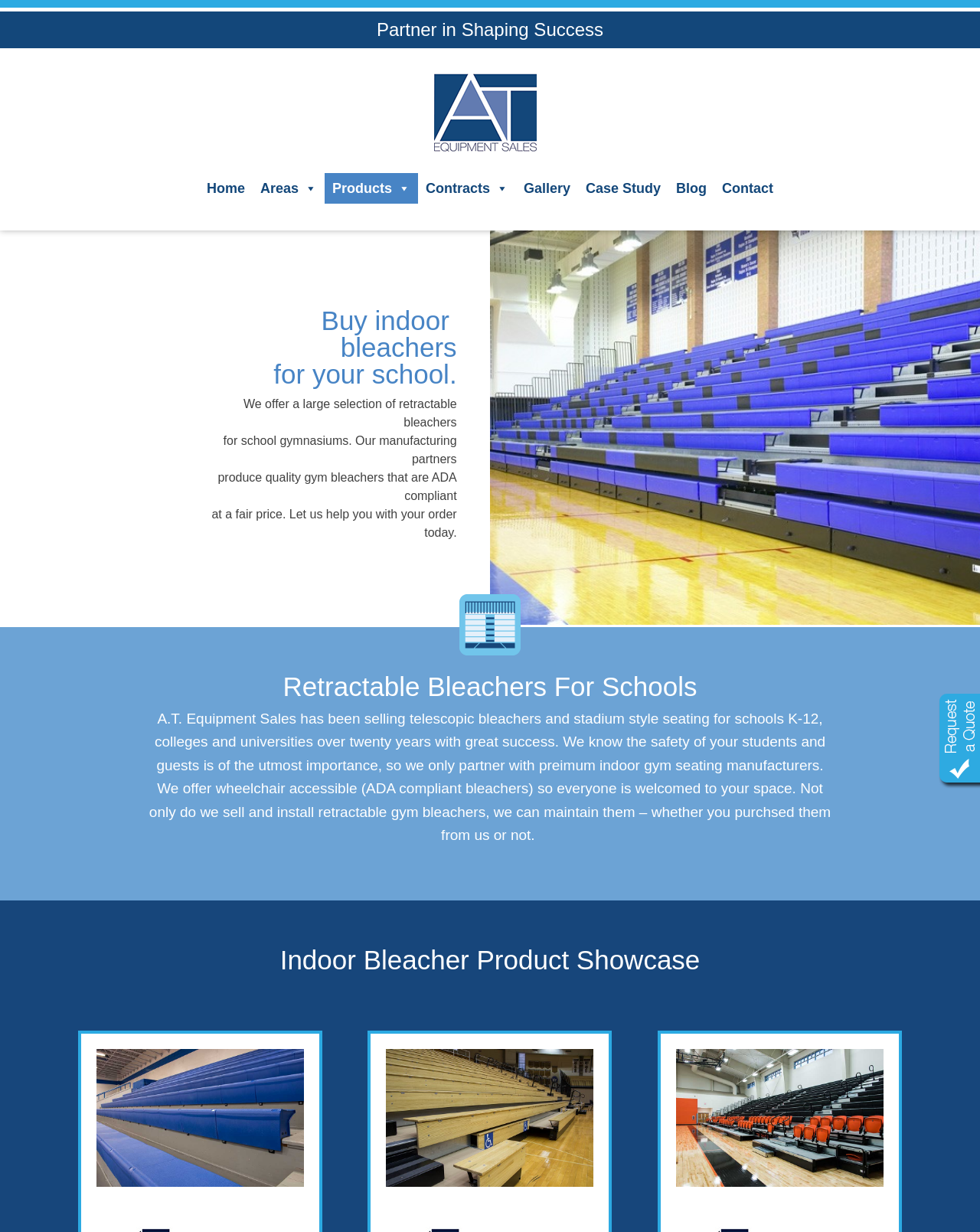Select the bounding box coordinates of the element I need to click to carry out the following instruction: "Contact us".

[0.729, 0.14, 0.797, 0.165]